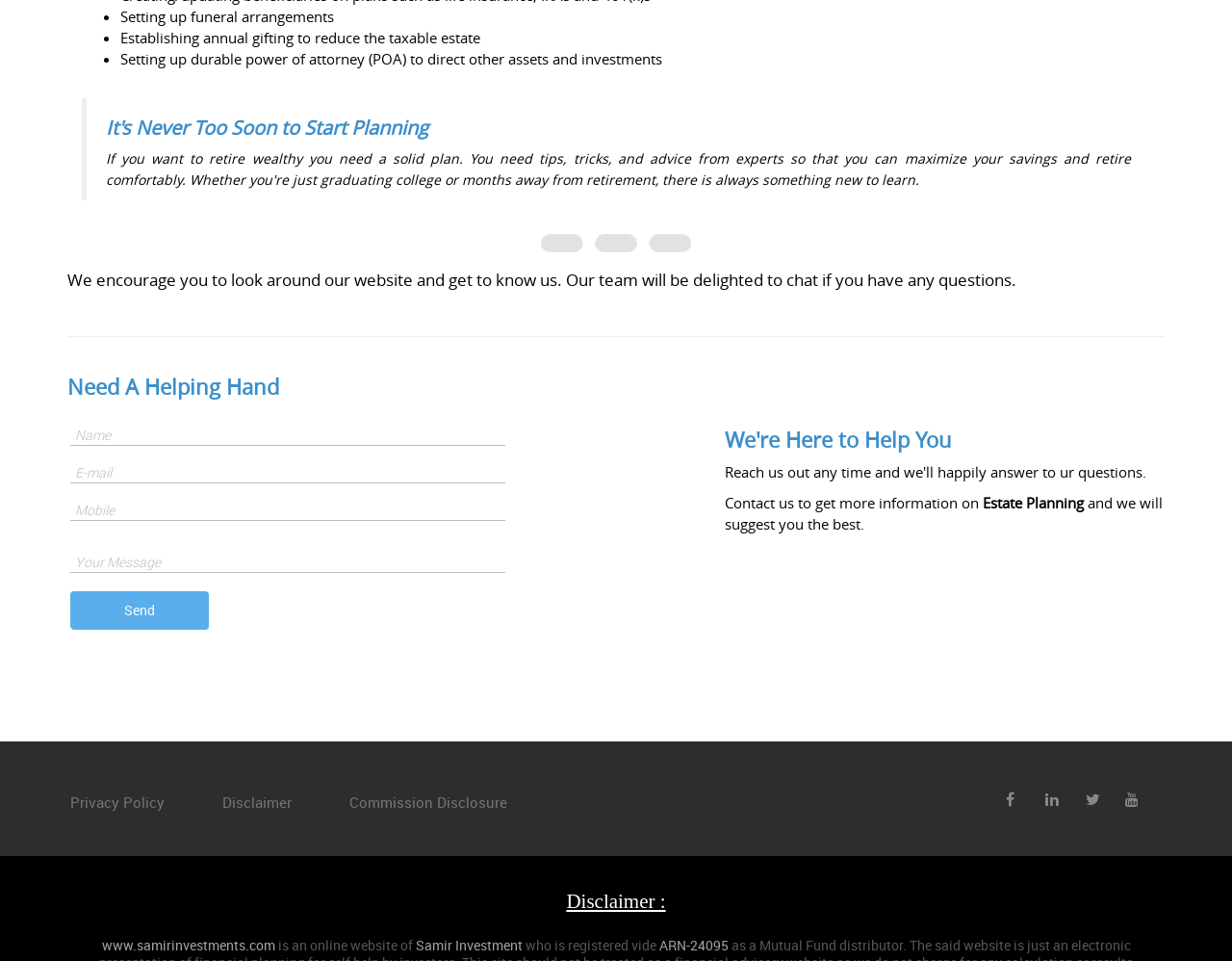Calculate the bounding box coordinates for the UI element based on the following description: "Privacy Policy". Ensure the coordinates are four float numbers between 0 and 1, i.e., [left, top, right, bottom].

[0.057, 0.824, 0.133, 0.844]